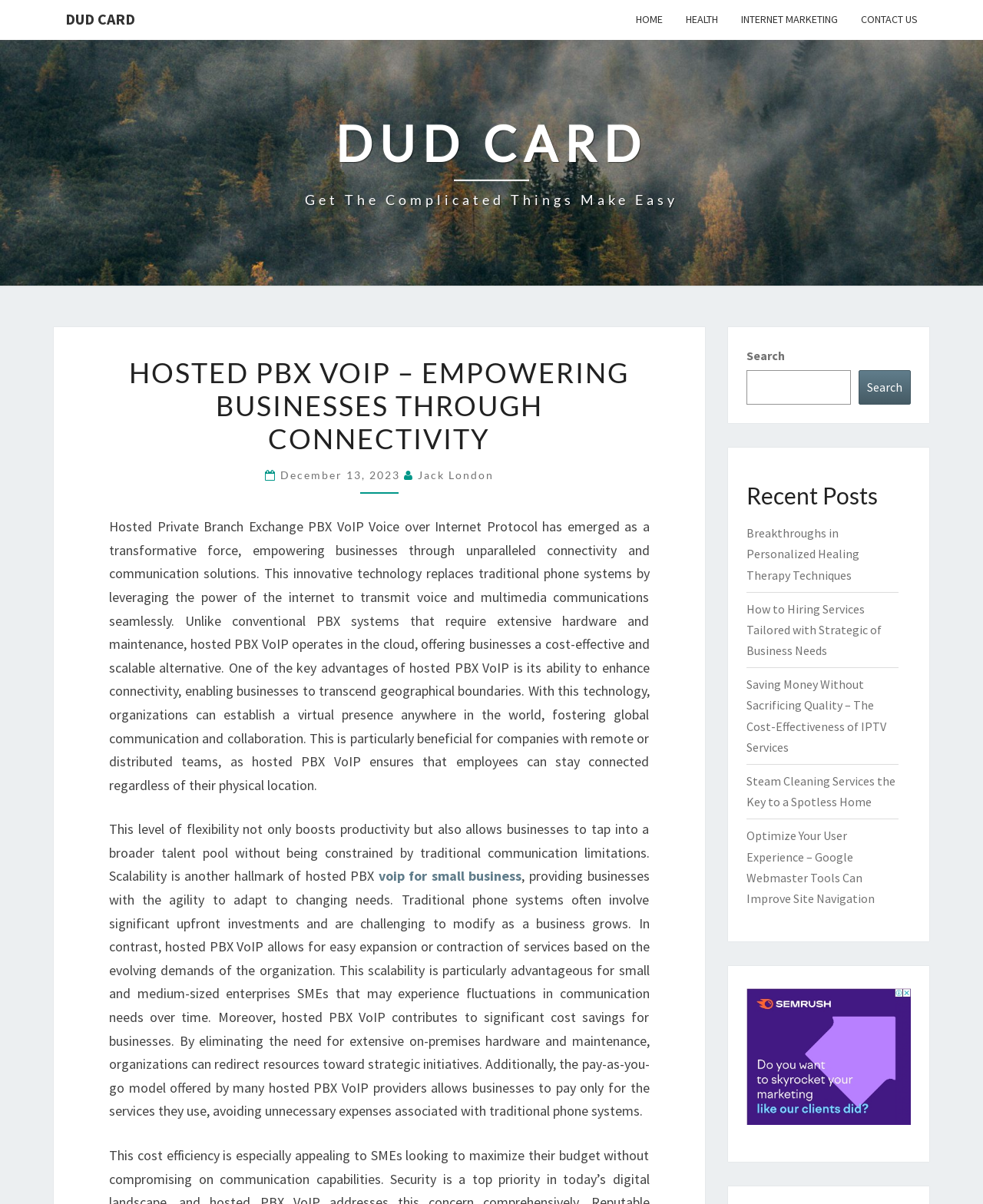Can you determine the bounding box coordinates of the area that needs to be clicked to fulfill the following instruction: "View the 'RECENT POSTS'"?

None